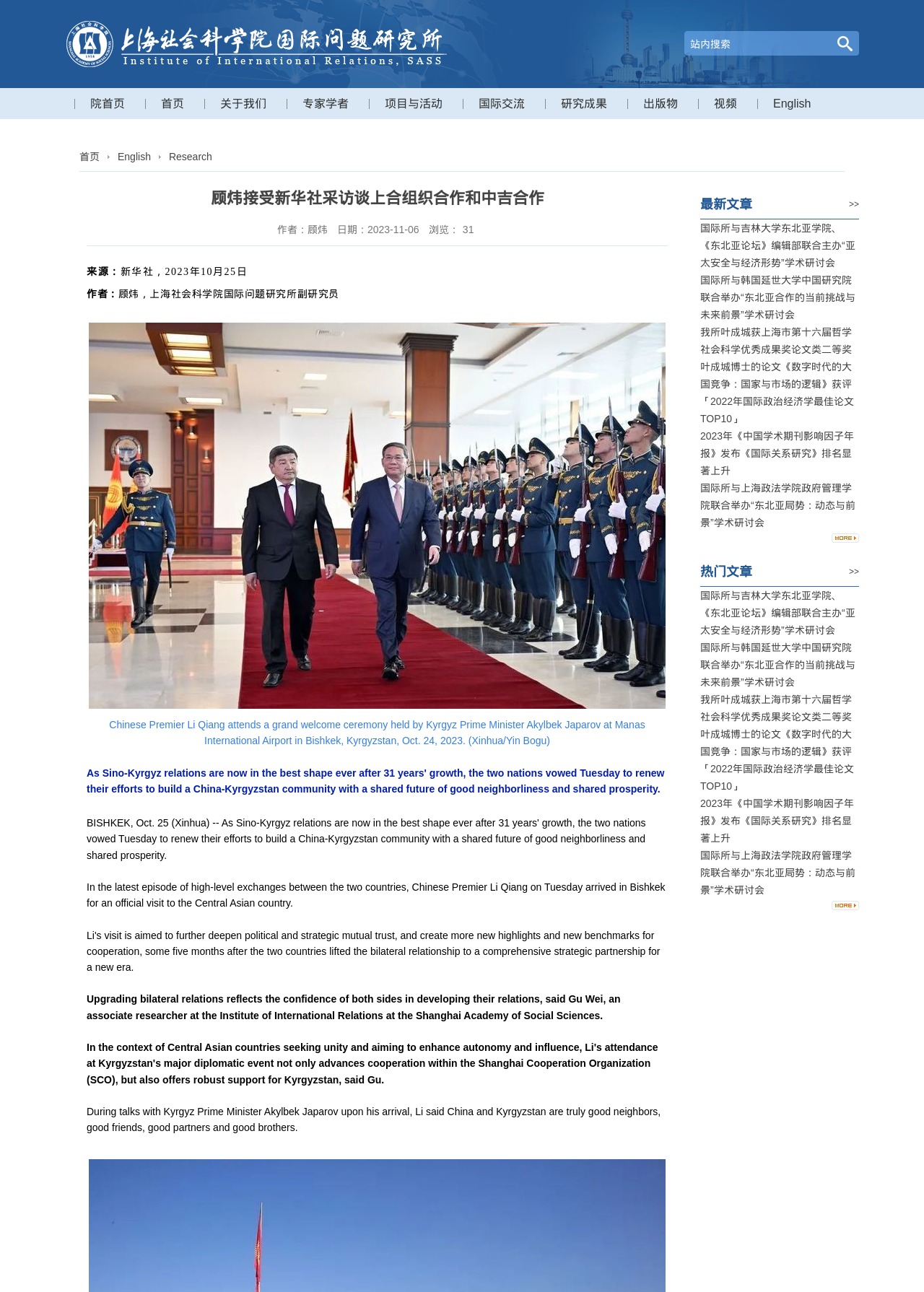Based on the description "input value="站内搜索" name="keyword" value="站内搜索"", find the bounding box of the specified UI element.

[0.747, 0.027, 0.895, 0.04]